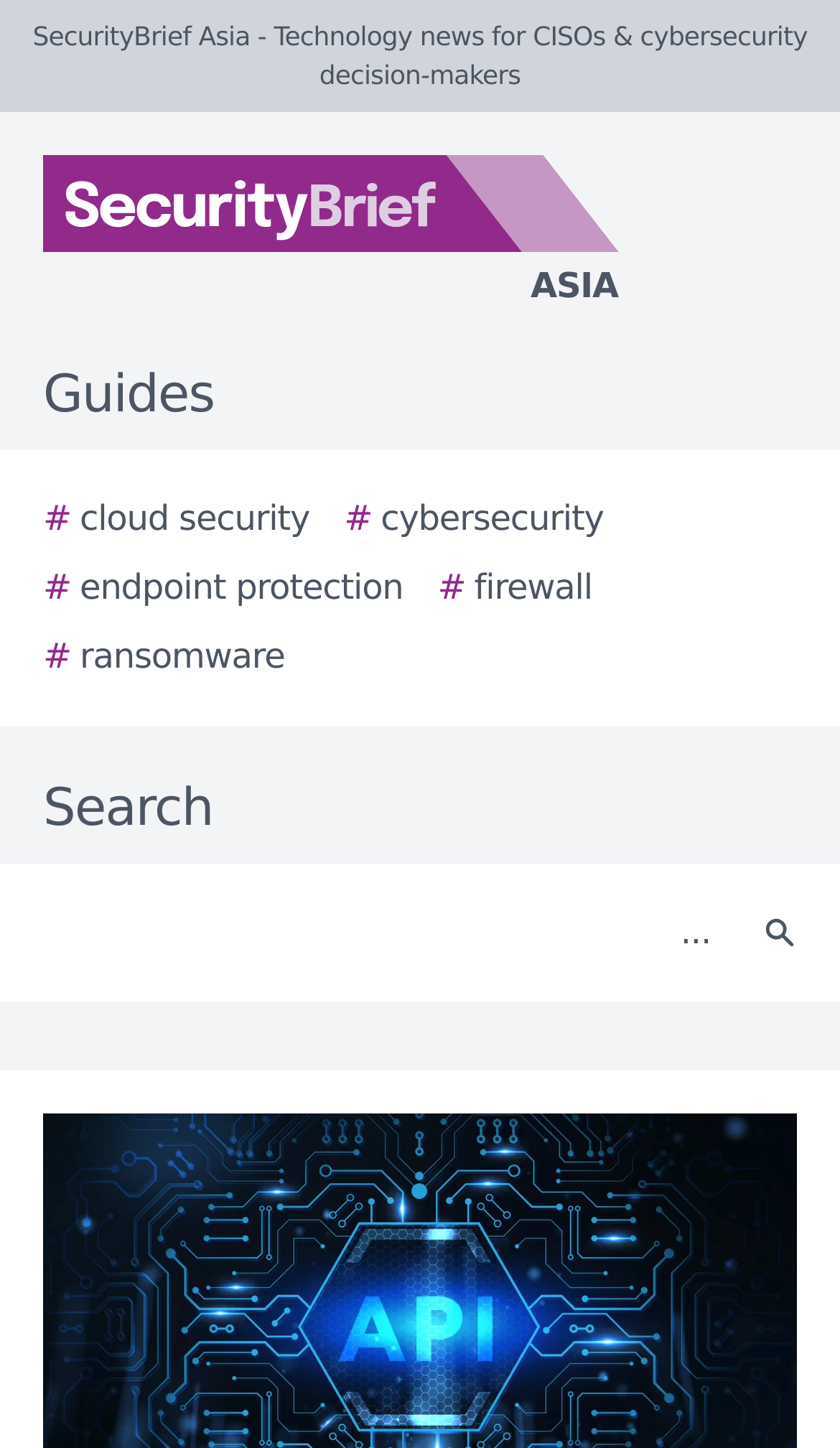How many links are there in the guides section?
Answer the question using a single word or phrase, according to the image.

5